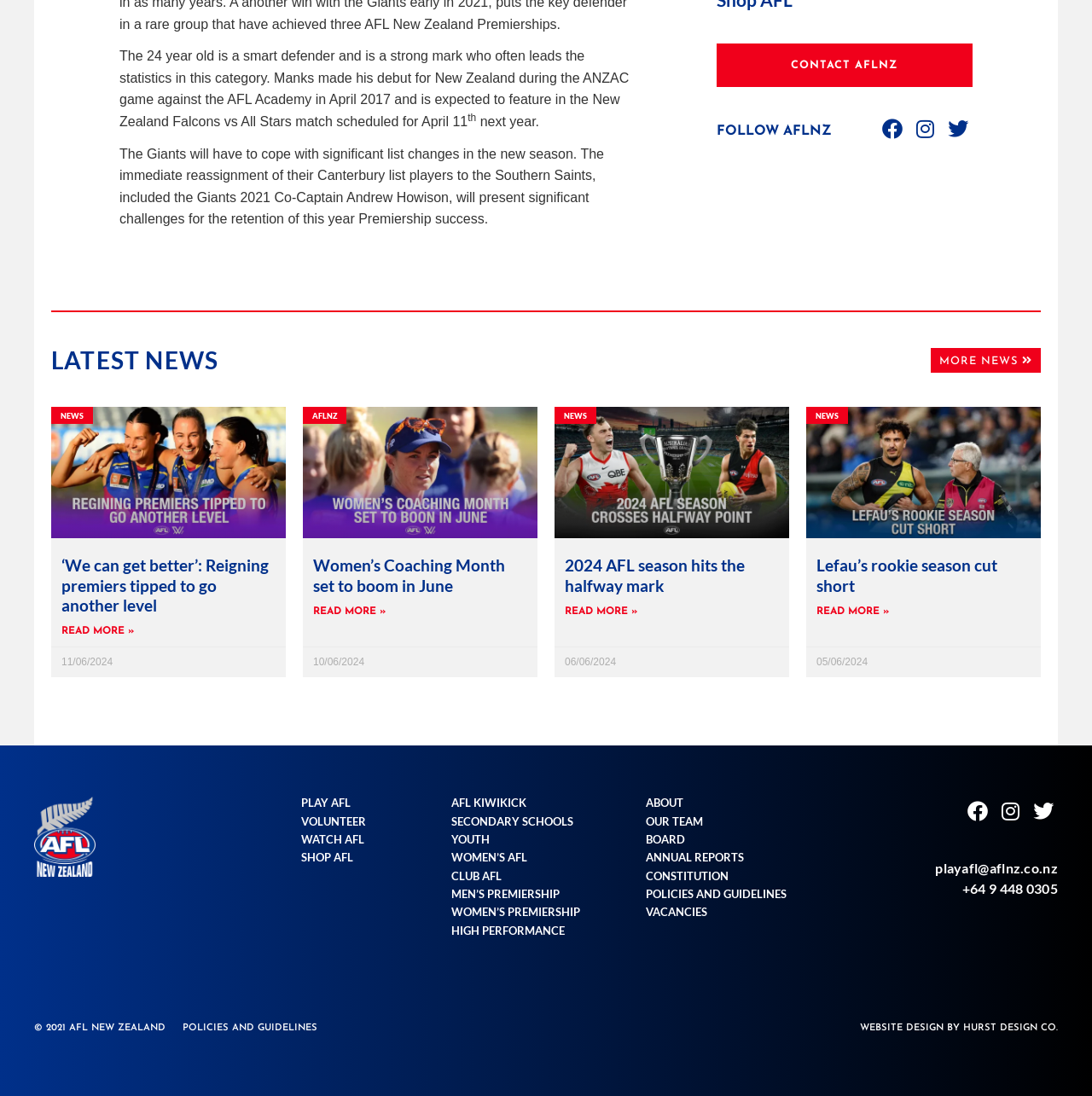Can you give a detailed response to the following question using the information from the image? What type of articles are featured on the webpage?

The articles on the webpage appear to be related to sports news, specifically about the AFL in New Zealand, featuring headlines such as 'We can get better’: Reigning premiers tipped to go another level' and 'Lefau’s rookie season cut short'.